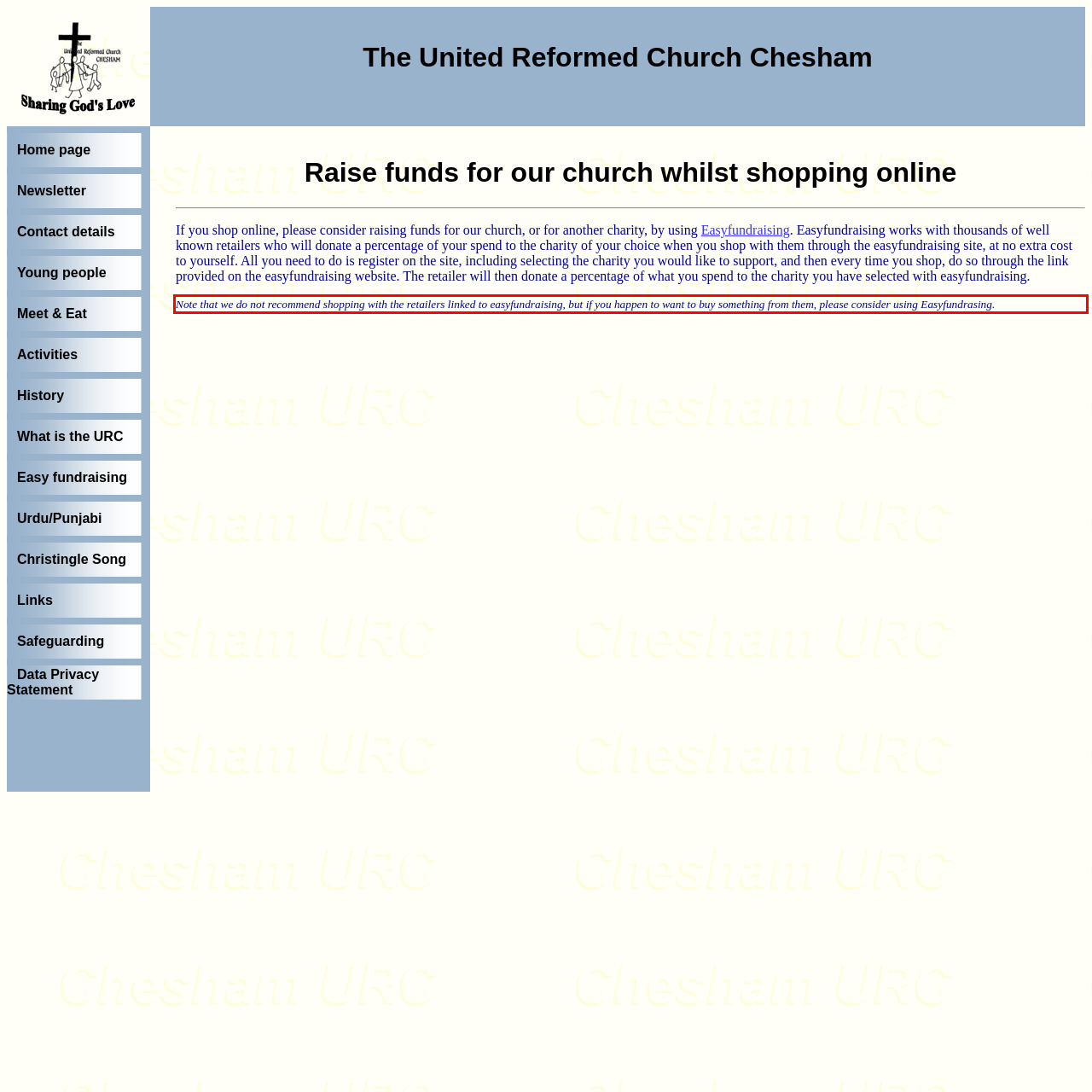Look at the provided screenshot of the webpage and perform OCR on the text within the red bounding box.

Note that we do not recommend shopping with the retailers linked to easyfundraising, but if you happen to want to buy something from them, please consider using Easyfundrasing.